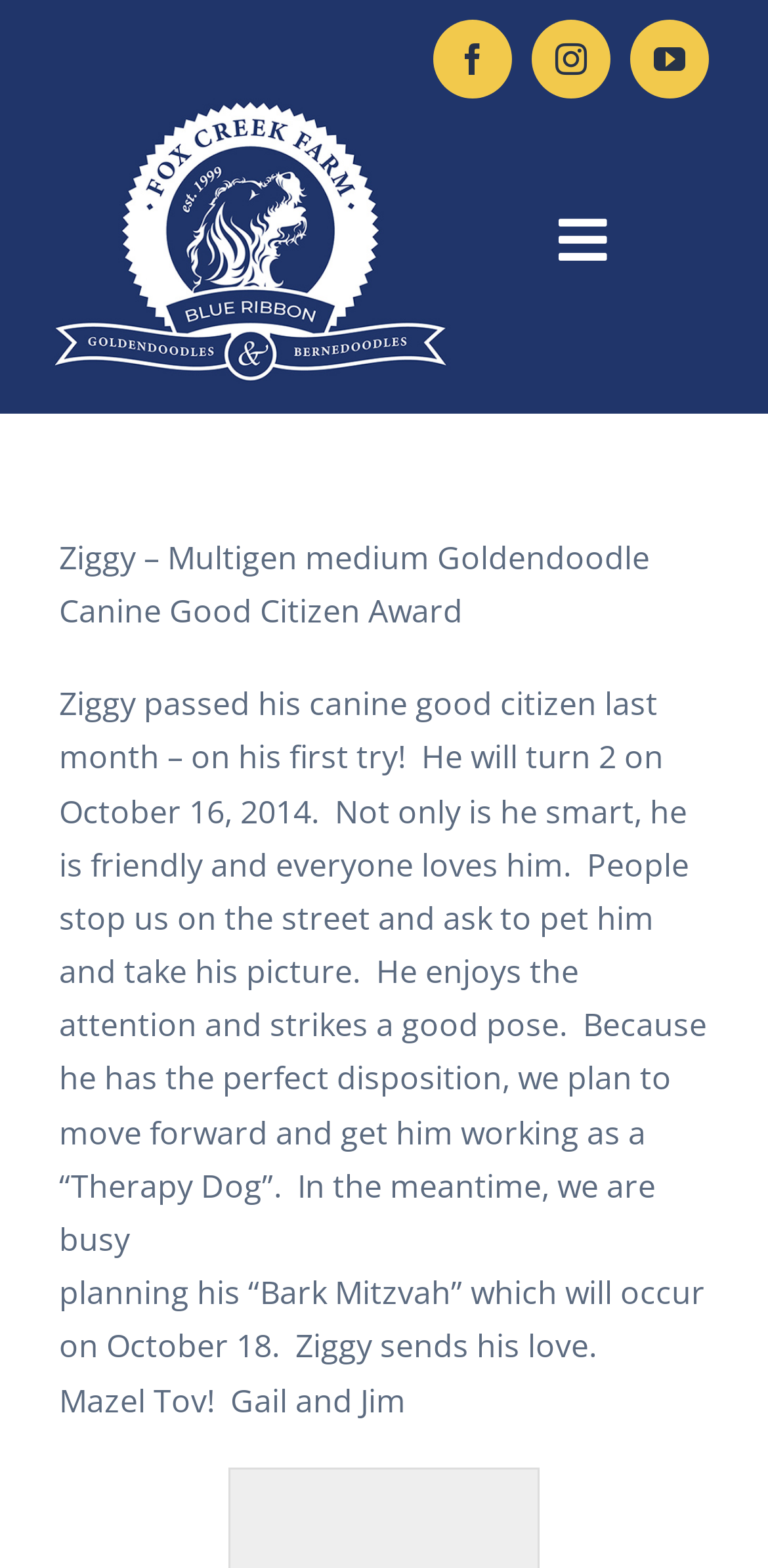Determine the bounding box coordinates (top-left x, top-left y, bottom-right x, bottom-right y) of the UI element described in the following text: Contact

[0.0, 0.759, 1.0, 0.853]